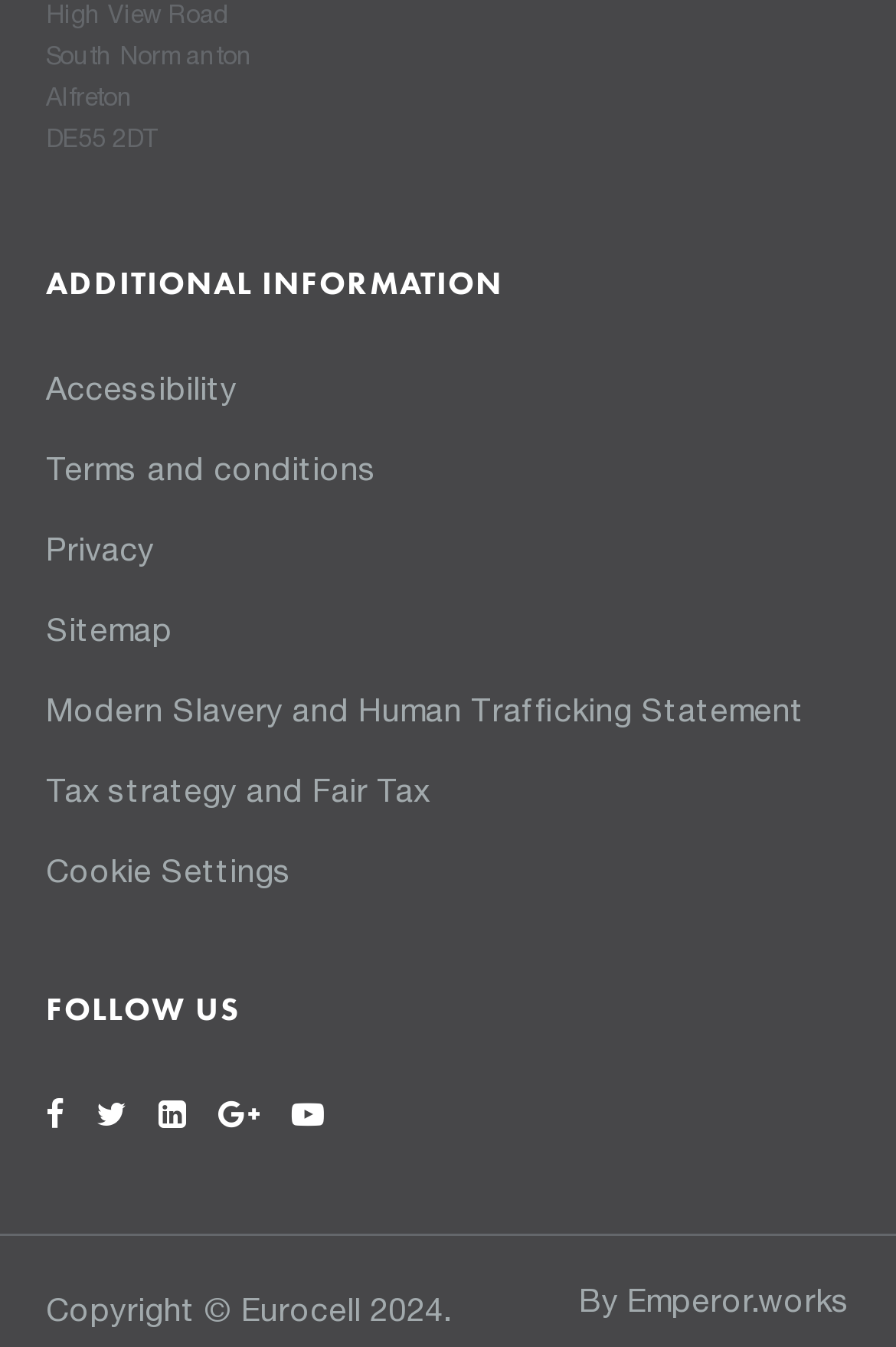Given the element description Tax strategy and Fair Tax, identify the bounding box coordinates for the UI element on the webpage screenshot. The format should be (top-left x, top-left y, bottom-right x, bottom-right y), with values between 0 and 1.

[0.051, 0.566, 0.479, 0.617]